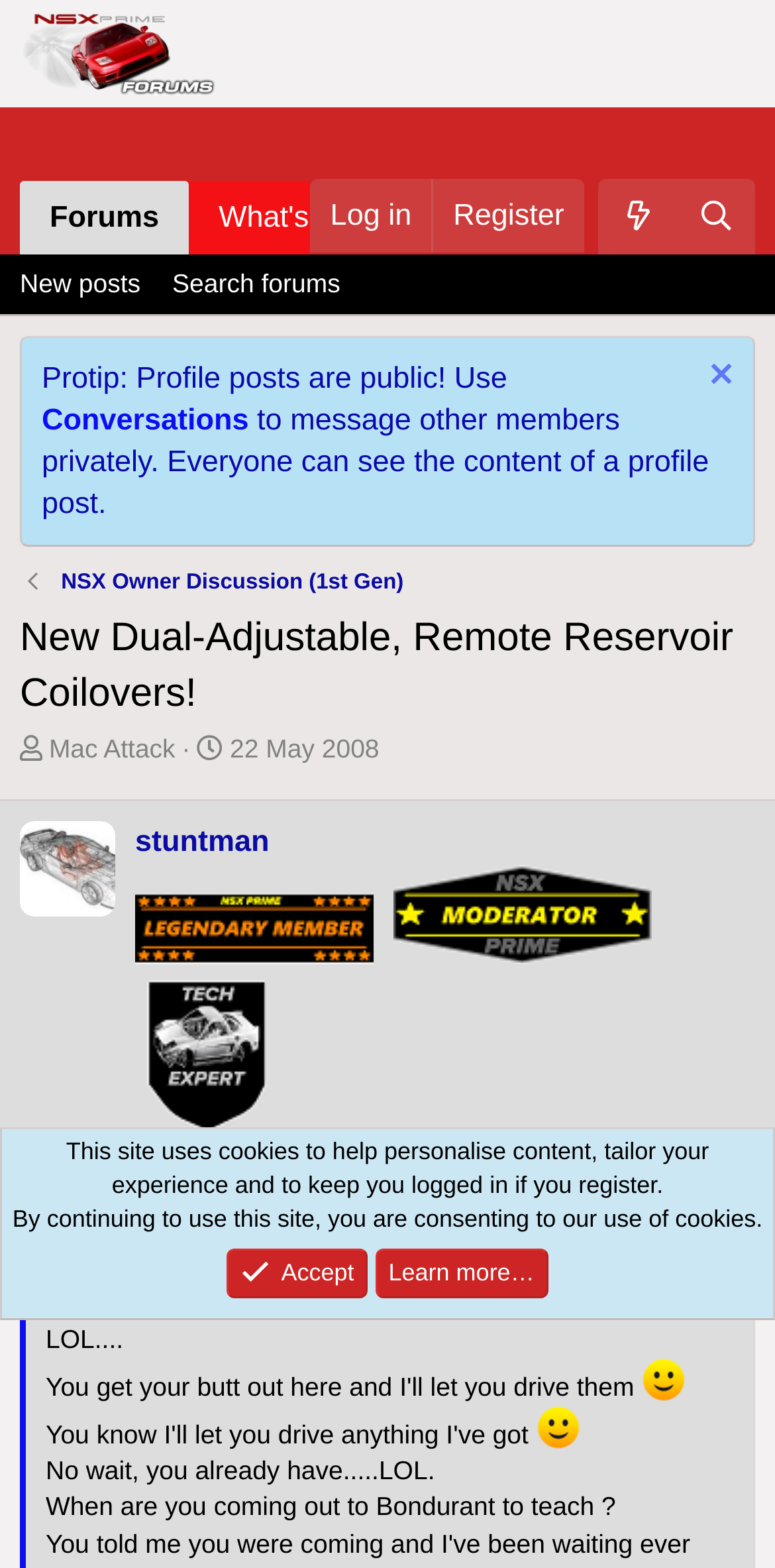Please specify the bounding box coordinates of the element that should be clicked to execute the given instruction: 'Read the 'NSX Owner Discussion' thread'. Ensure the coordinates are four float numbers between 0 and 1, expressed as [left, top, right, bottom].

[0.079, 0.362, 0.521, 0.383]